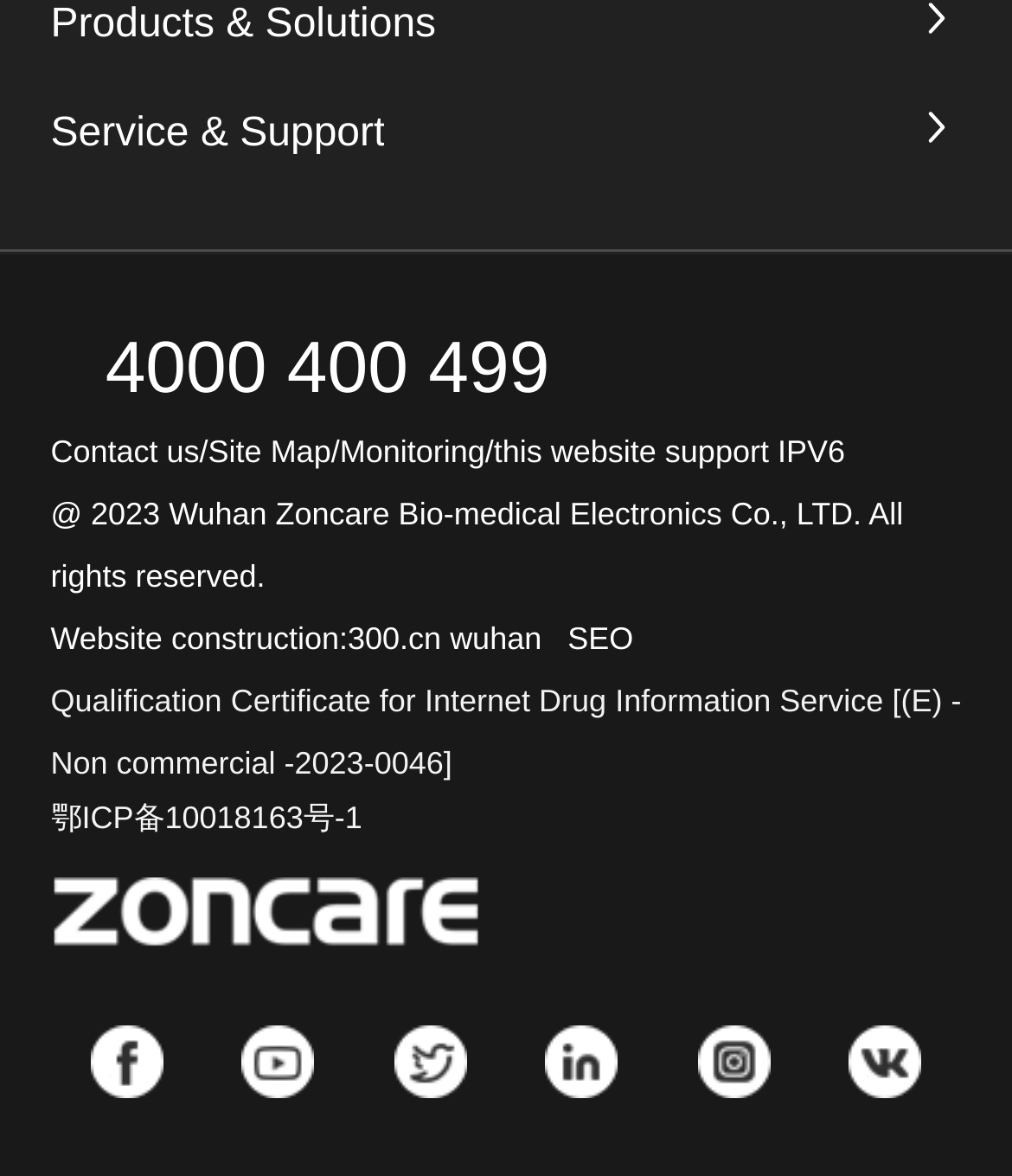Could you find the bounding box coordinates of the clickable area to complete this instruction: "Click Service & Support"?

[0.05, 0.086, 0.381, 0.145]